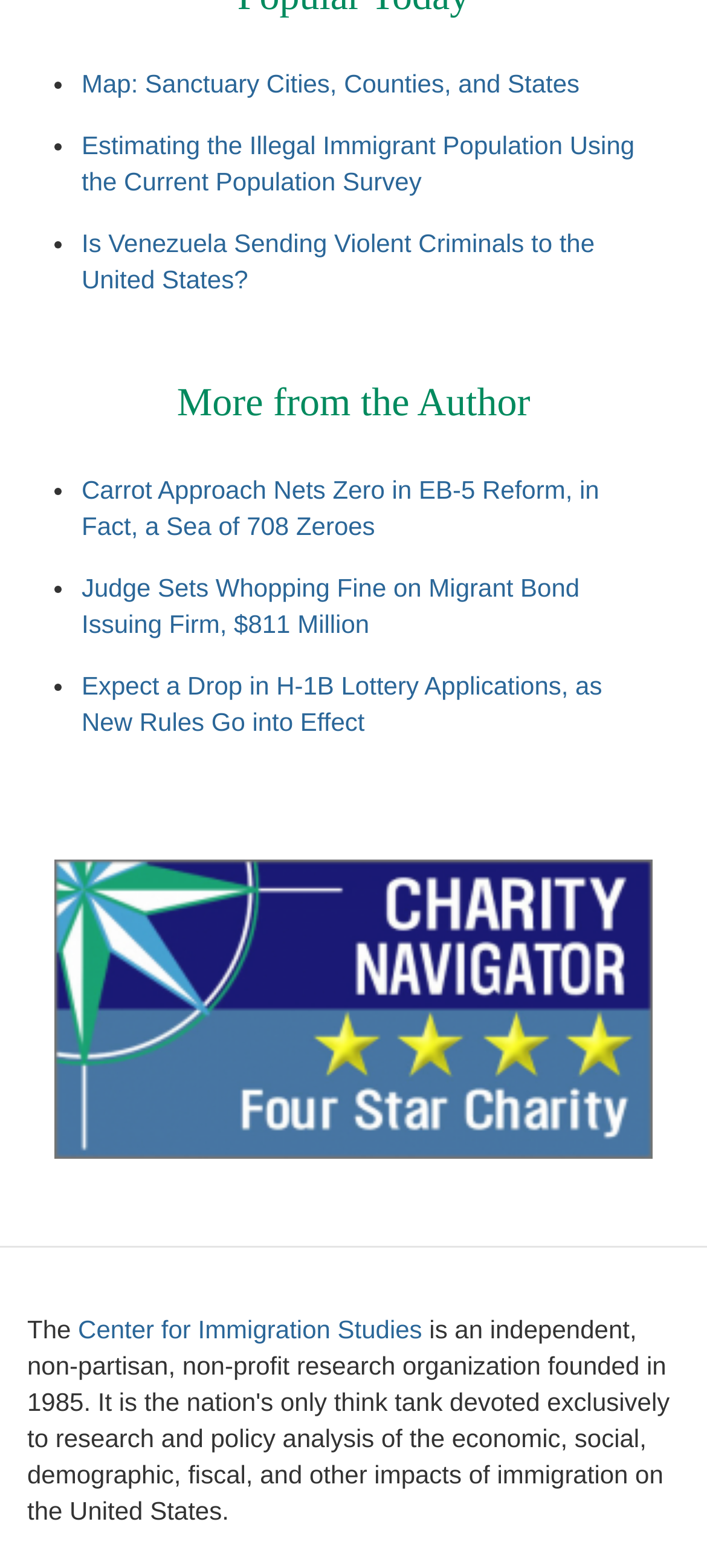What is the text of the second link?
Based on the screenshot, provide a one-word or short-phrase response.

Estimating the Illegal Immigrant Population Using the Current Population Survey